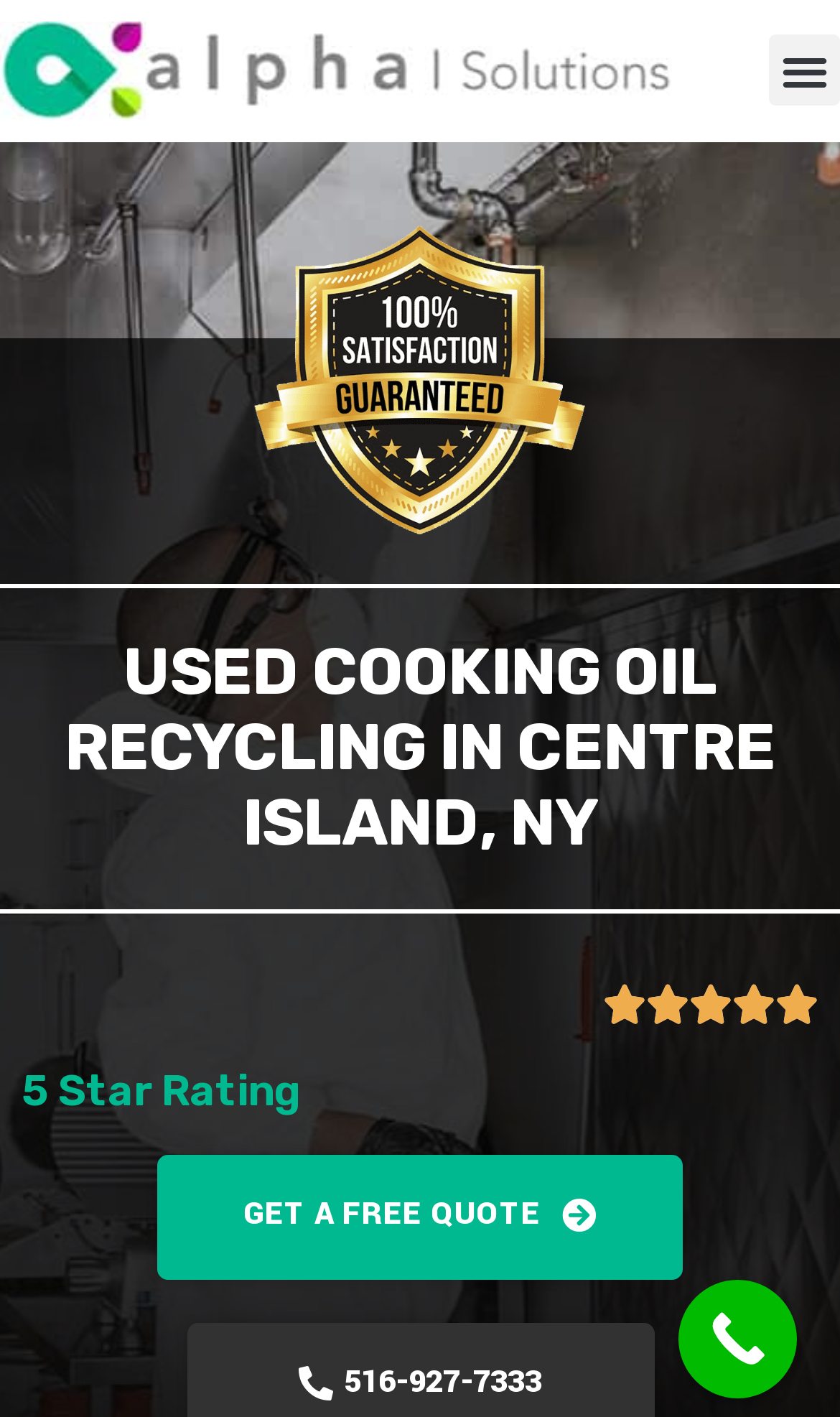Identify the first-level heading on the webpage and generate its text content.

USED COOKING OIL RECYCLING IN CENTRE ISLAND, NY